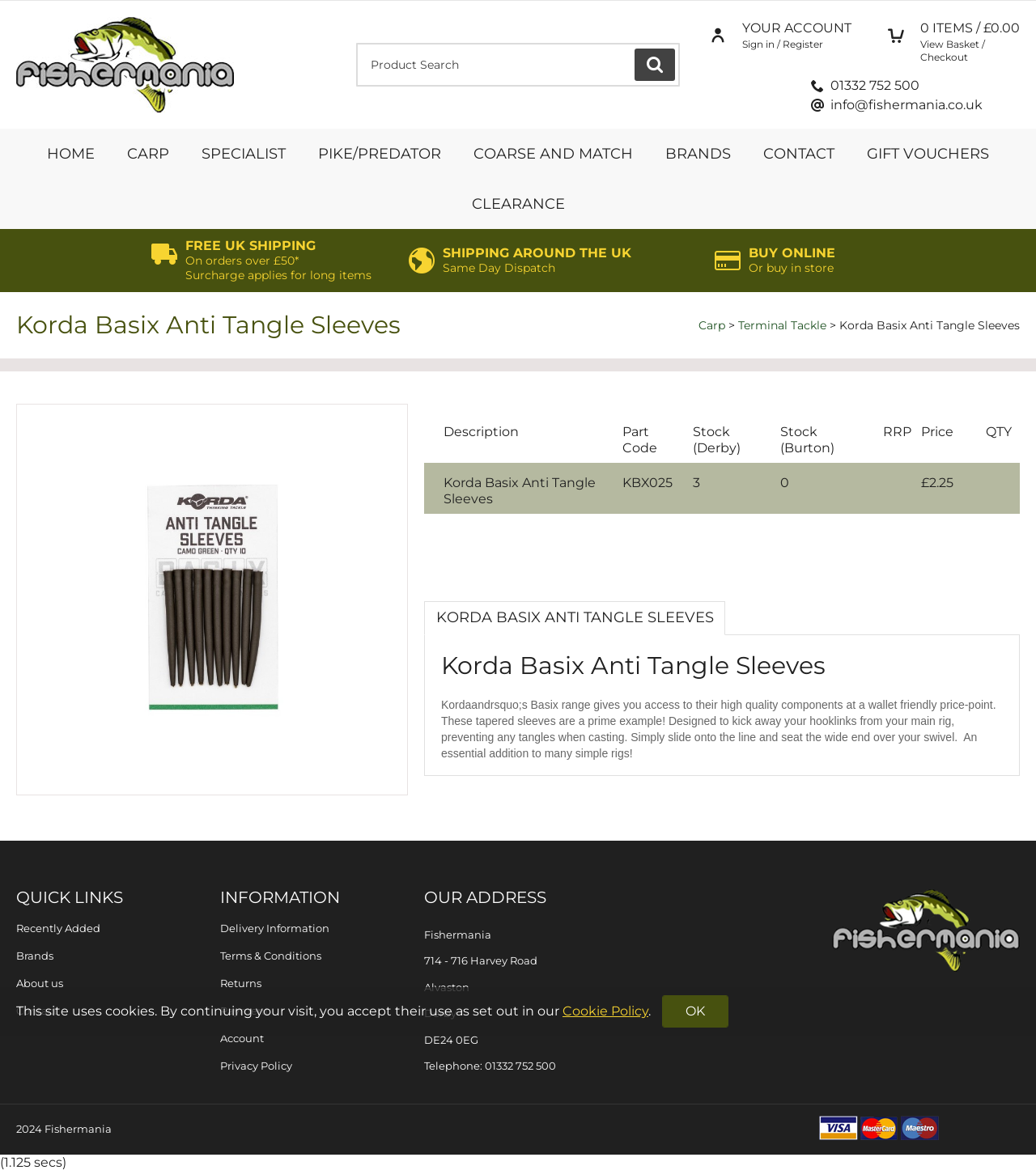Refer to the screenshot and answer the following question in detail:
What is the price of the product?

The price of the product can be found in the table element on the webpage, which is £2.25. This is located in the 'Price' column of the table.